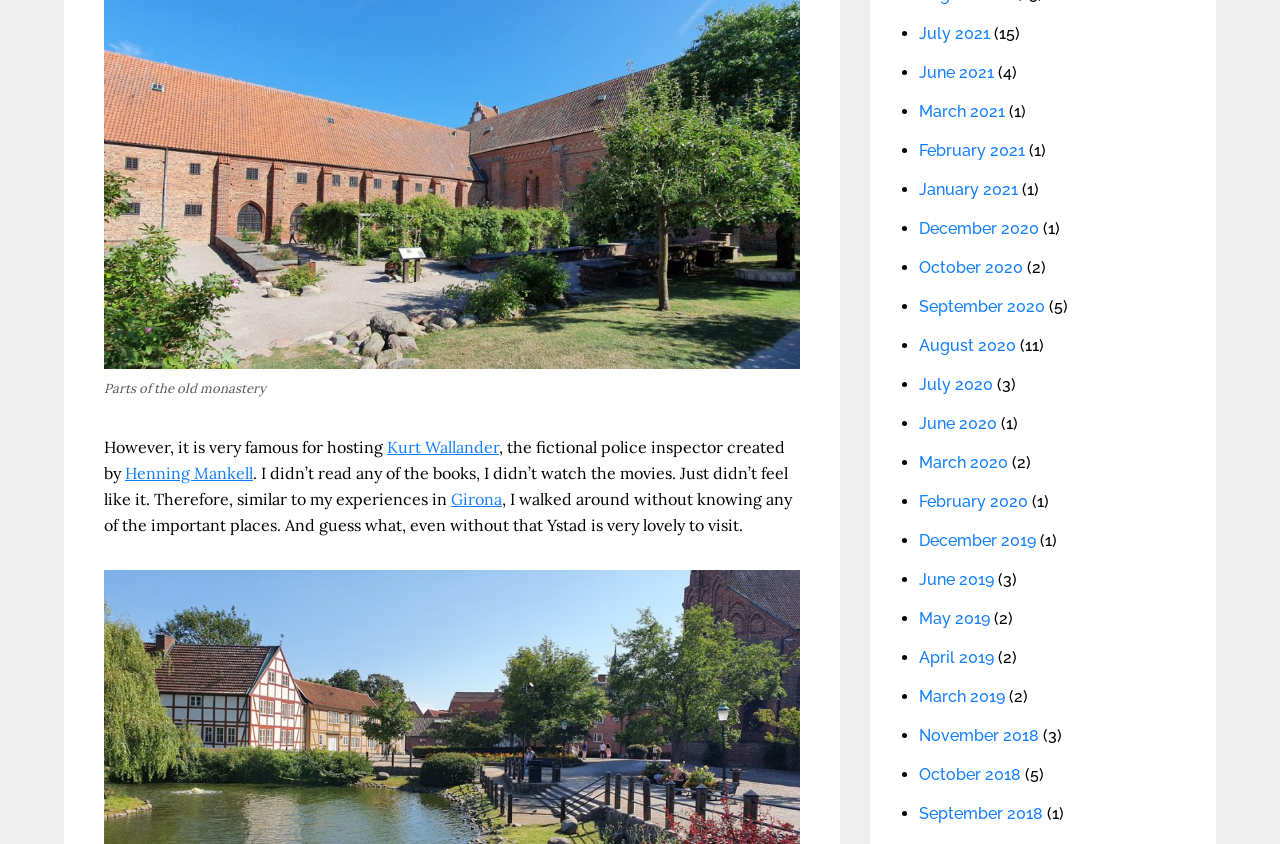Identify the bounding box for the UI element described as: "Girona". Ensure the coordinates are four float numbers between 0 and 1, formatted as [left, top, right, bottom].

[0.352, 0.579, 0.392, 0.603]